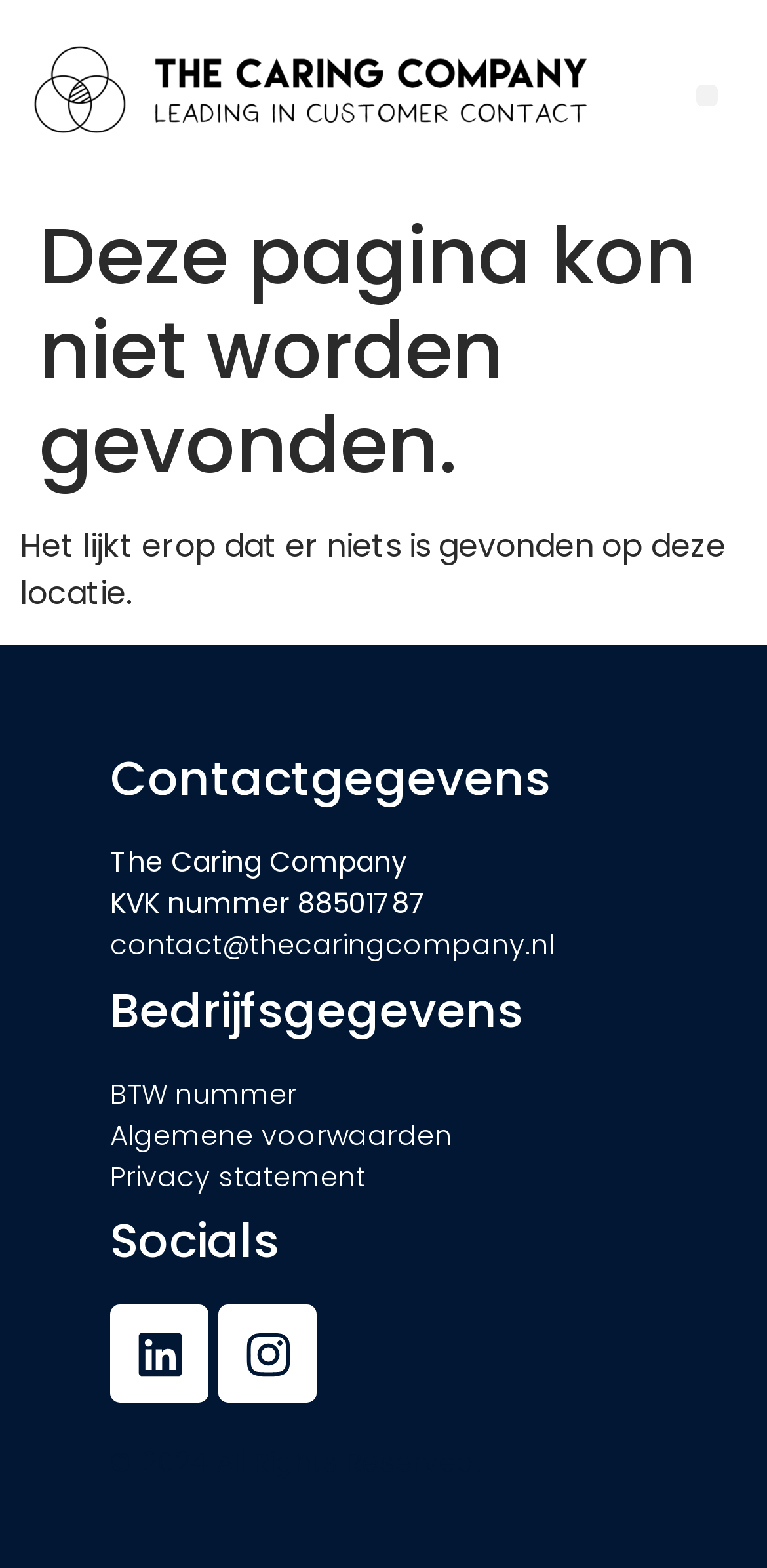Bounding box coordinates are specified in the format (top-left x, top-left y, bottom-right x, bottom-right y). All values are floating point numbers bounded between 0 and 1. Please provide the bounding box coordinate of the region this sentence describes: Algemene voorwaarden

[0.144, 0.711, 0.59, 0.736]